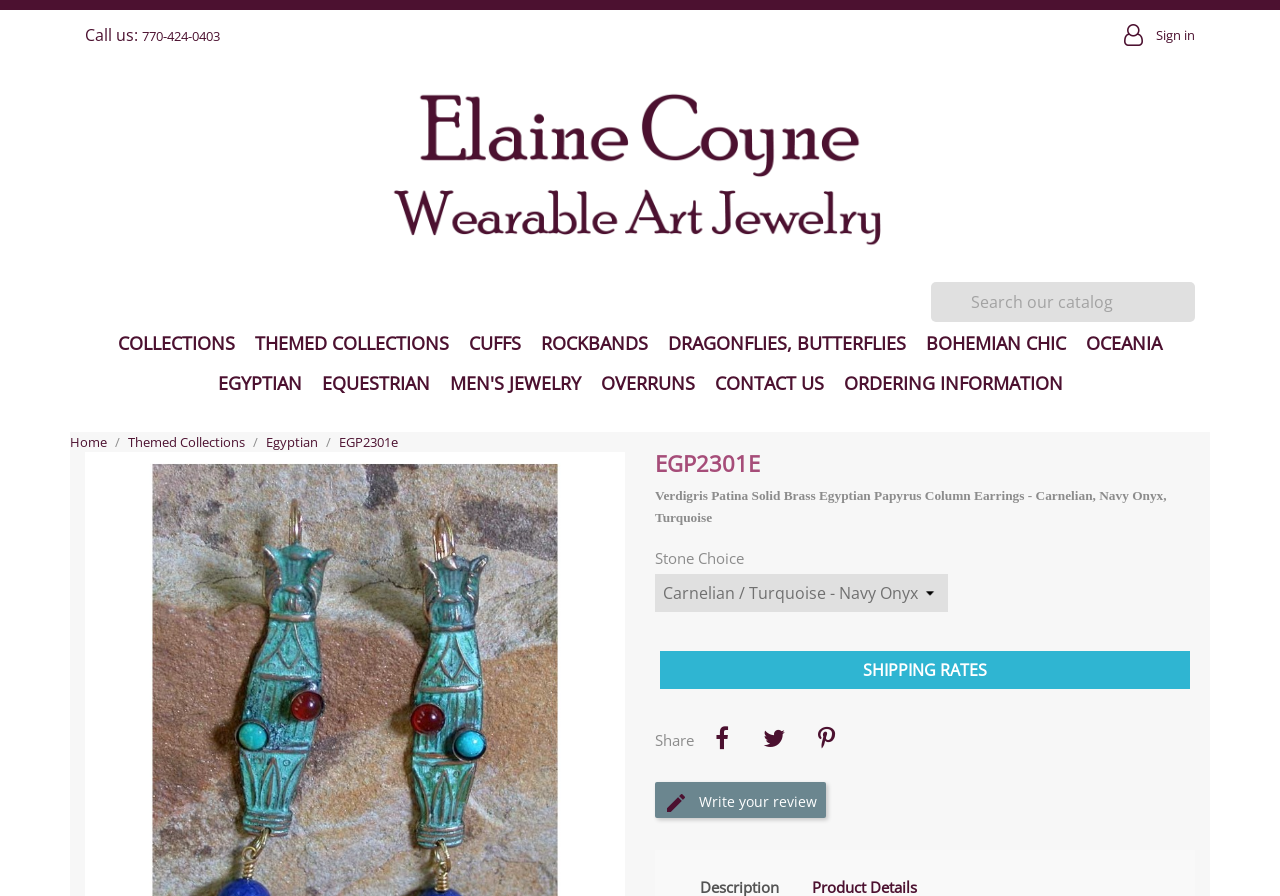Analyze the image and give a detailed response to the question:
What is the phone number to call?

I found the phone number by looking at the top header section of the webpage, where it says 'Call us:' followed by the phone number '770-424-0403'.